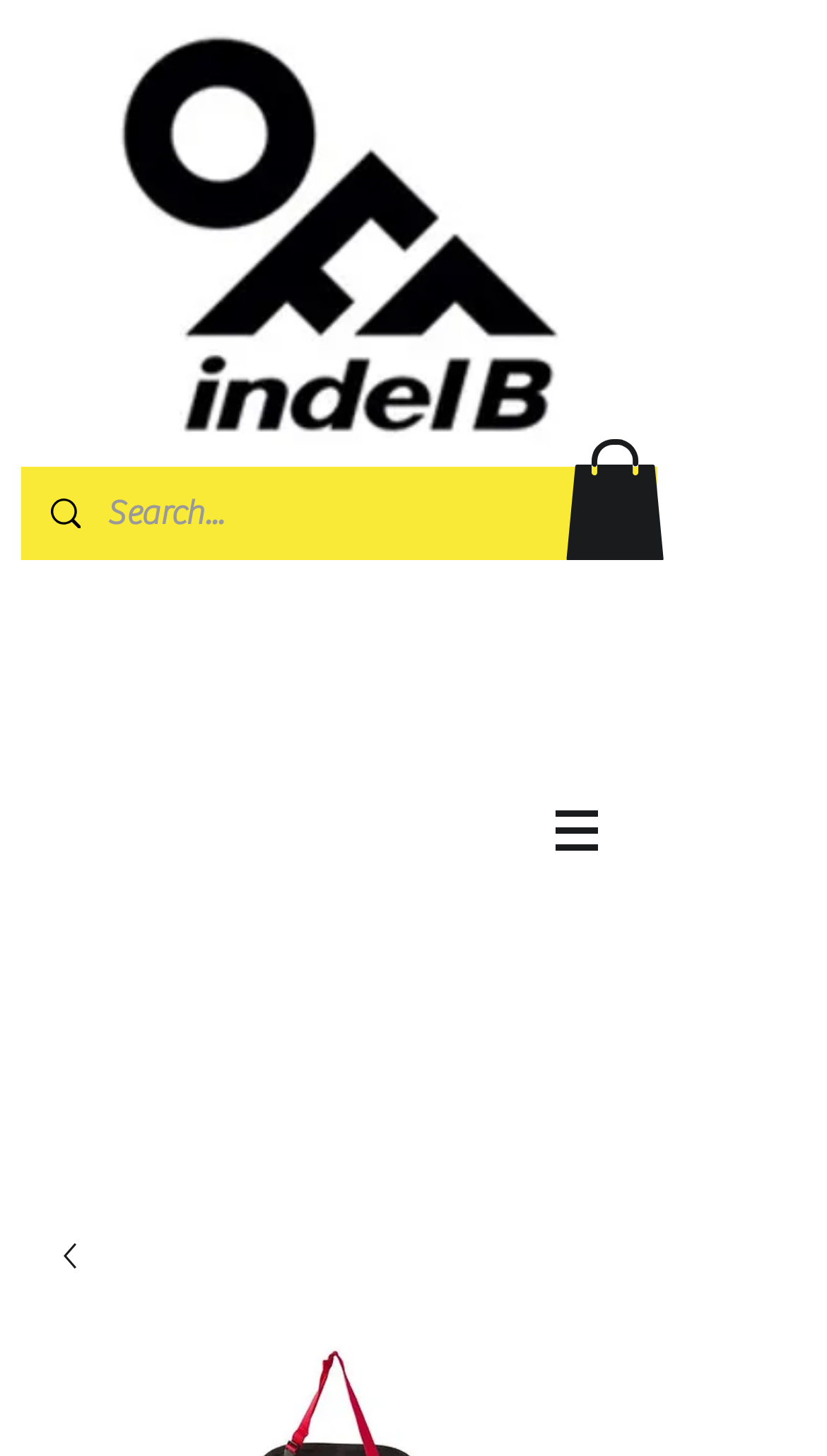Construct a thorough caption encompassing all aspects of the webpage.

The webpage is about the Fiamma Pack Organiser Seat, a practical container designed to hang on the rear part of vehicle seats for storing objects, maps, and magazines. 

At the top of the page, there is a slideshow gallery that takes up most of the width, displaying an image with a caption "Picture9". Below the slideshow, there is a static text "1/3", indicating the current slide number.

To the right of the slideshow, there is a search bar with a magnifying glass icon and a placeholder text "Search...". 

Further down, there is a navigation menu labeled "Site" with a dropdown button, accompanied by an image. The menu has a sub-link with an image.

The page also features a prominent link with an image, located near the bottom right corner.